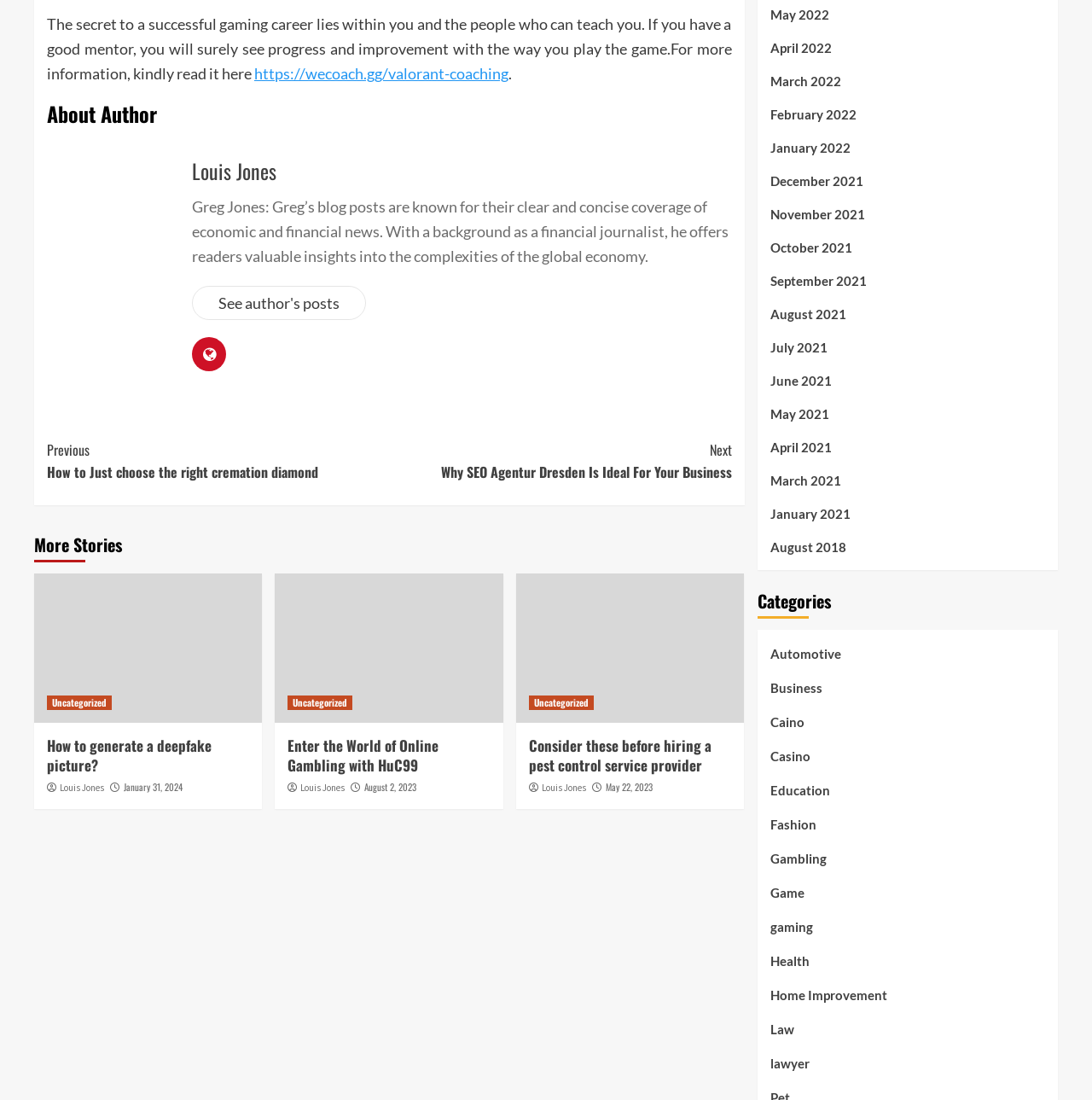Find the bounding box coordinates of the clickable area that will achieve the following instruction: "Visit the previous article".

[0.043, 0.4, 0.356, 0.44]